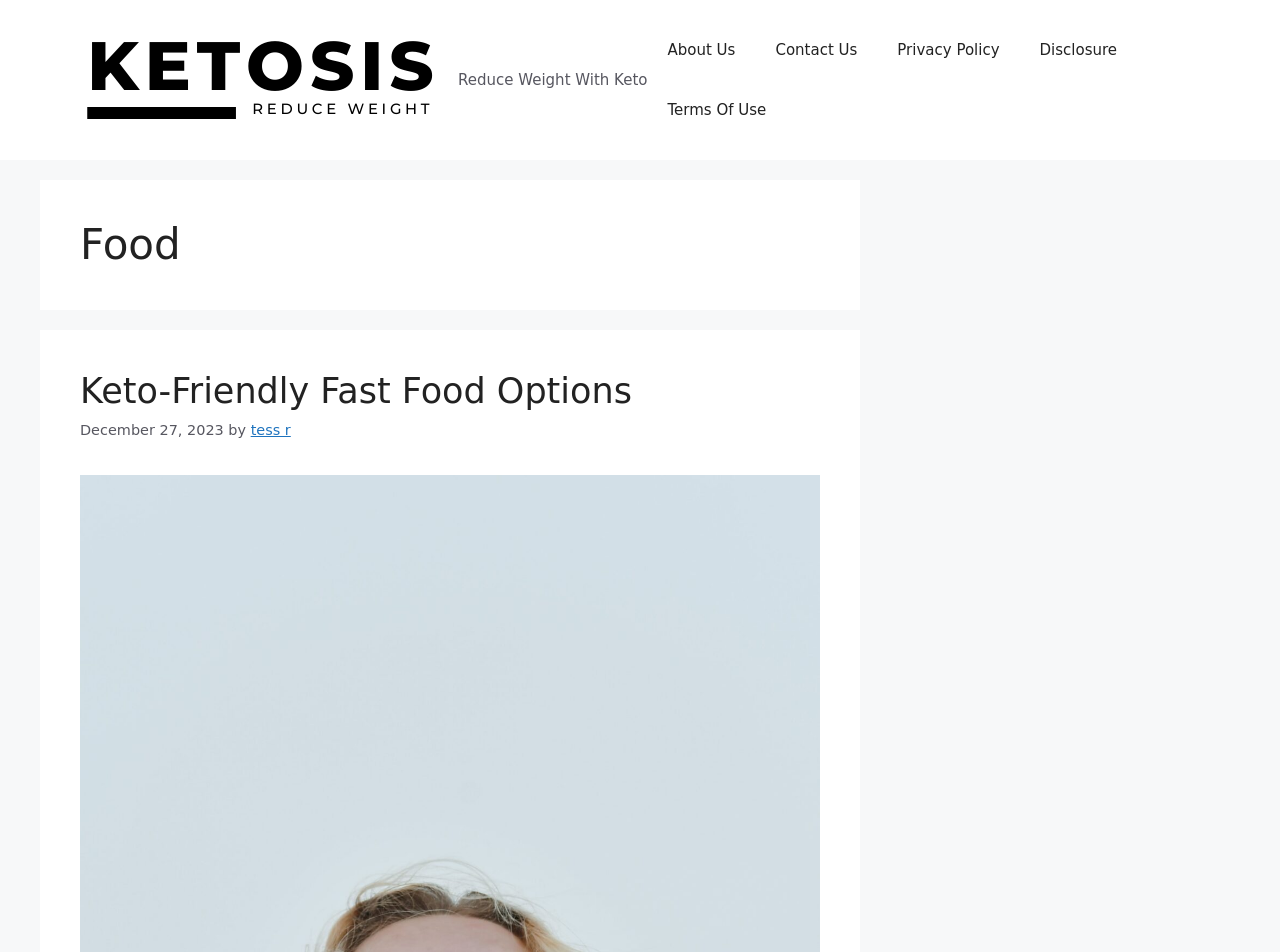What is the purpose of the keto diet?
Look at the screenshot and provide an in-depth answer.

The purpose of the keto diet is to 'Reduce Weight' as indicated by the StaticText 'Reduce Weight With Keto' with bounding box coordinates [0.358, 0.074, 0.506, 0.093].